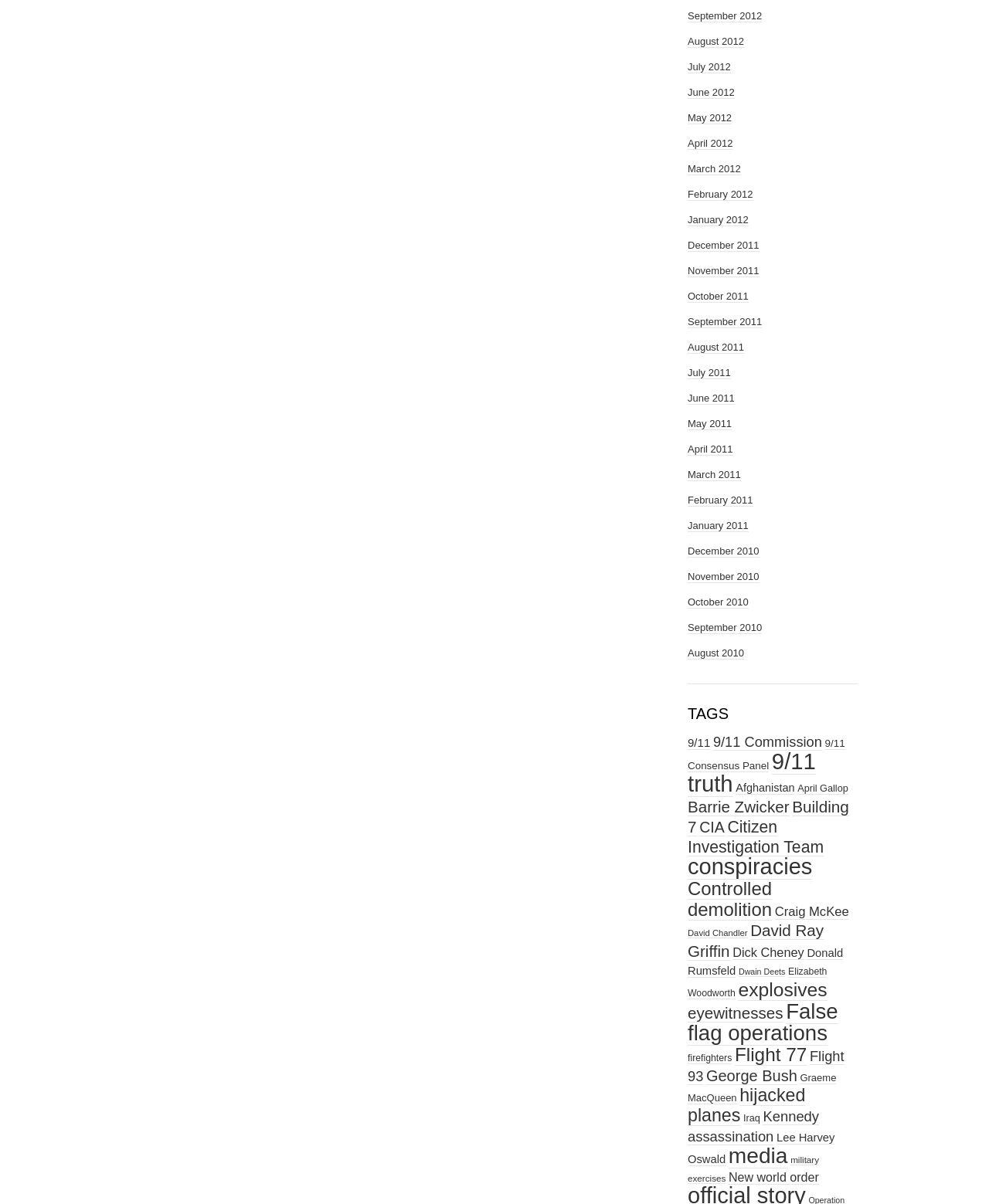Please determine the bounding box coordinates of the section I need to click to accomplish this instruction: "View 9/11 truth".

[0.695, 0.622, 0.825, 0.662]